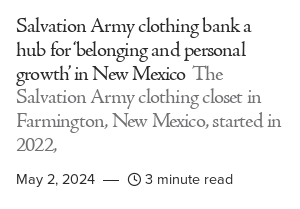Elaborate on the contents of the image in great detail.

The image features a headline titled "Salvation Army clothing bank a hub for 'belonging and personal growth' in New Mexico," introducing an article that discusses the Salvation Army clothing closet in Farmington, New Mexico, which was established in 2022. The accompanying text indicates that the article provides insights into the initiatives and impact of the clothing bank, promoting community support and personal development. Below the headline, additional information includes the publication date, "May 2, 2024," and a reading duration of approximately three minutes, suggesting a concise yet informative read for those interested in community services and the Salvation Army's efforts.